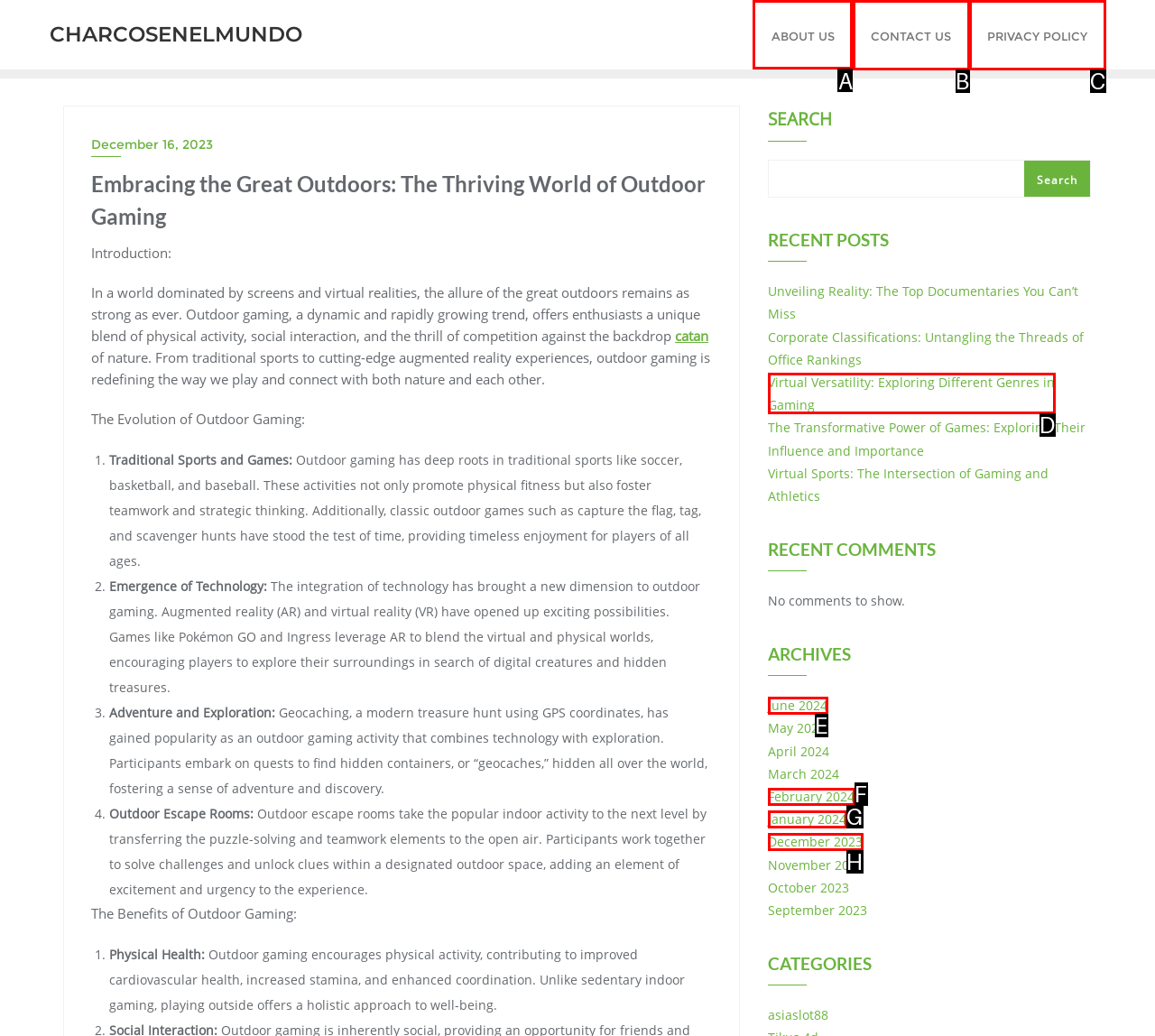Select the appropriate HTML element to click for the following task: Click the 'ABOUT US' link
Answer with the letter of the selected option from the given choices directly.

A